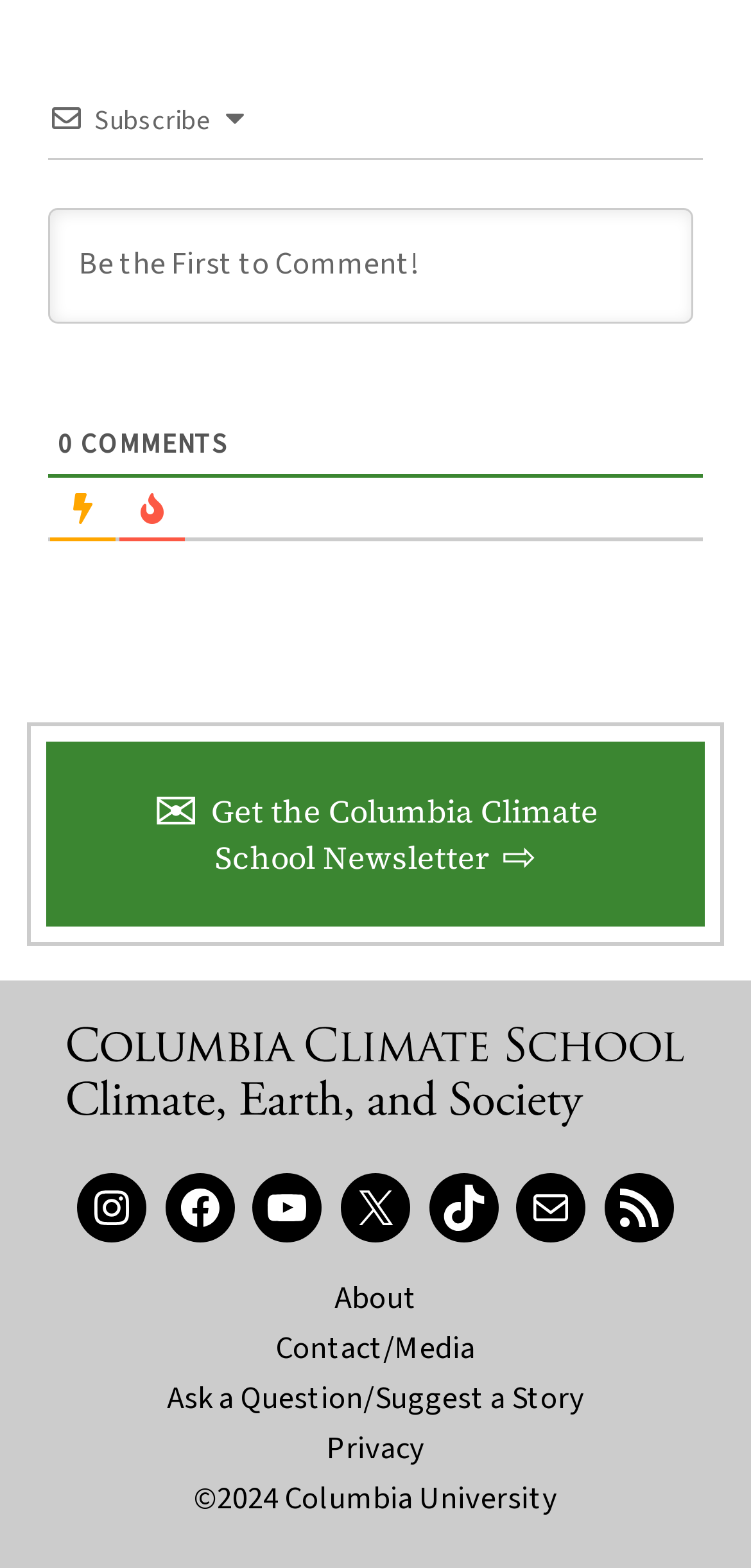Please identify the bounding box coordinates of where to click in order to follow the instruction: "Follow on Instagram".

[0.103, 0.748, 0.195, 0.793]